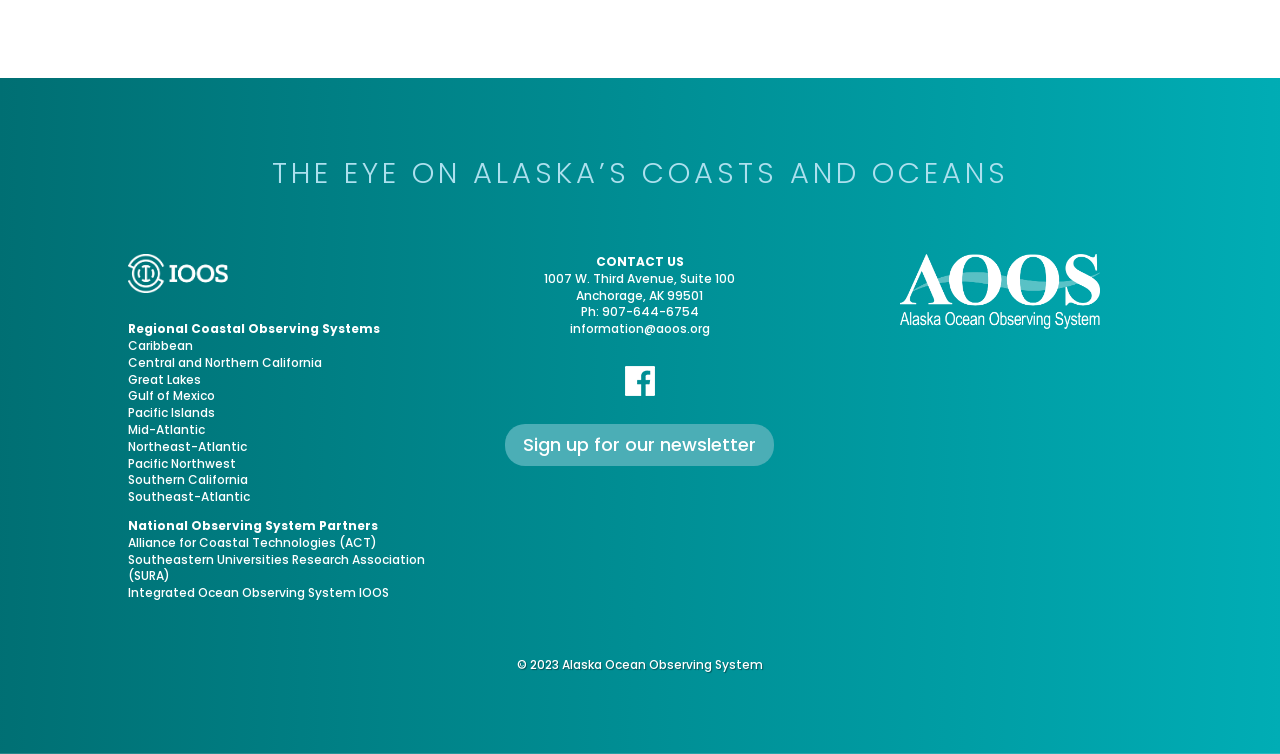What is the name of the observing system?
Please respond to the question with a detailed and thorough explanation.

I found the answer by looking at the heading element 'THE EYE ON ALASKA’S COASTS AND OCEANS' and the static text 'Alaska Ocean Observing System' at the bottom of the page, which suggests that the webpage is about the Alaska Ocean Observing System.